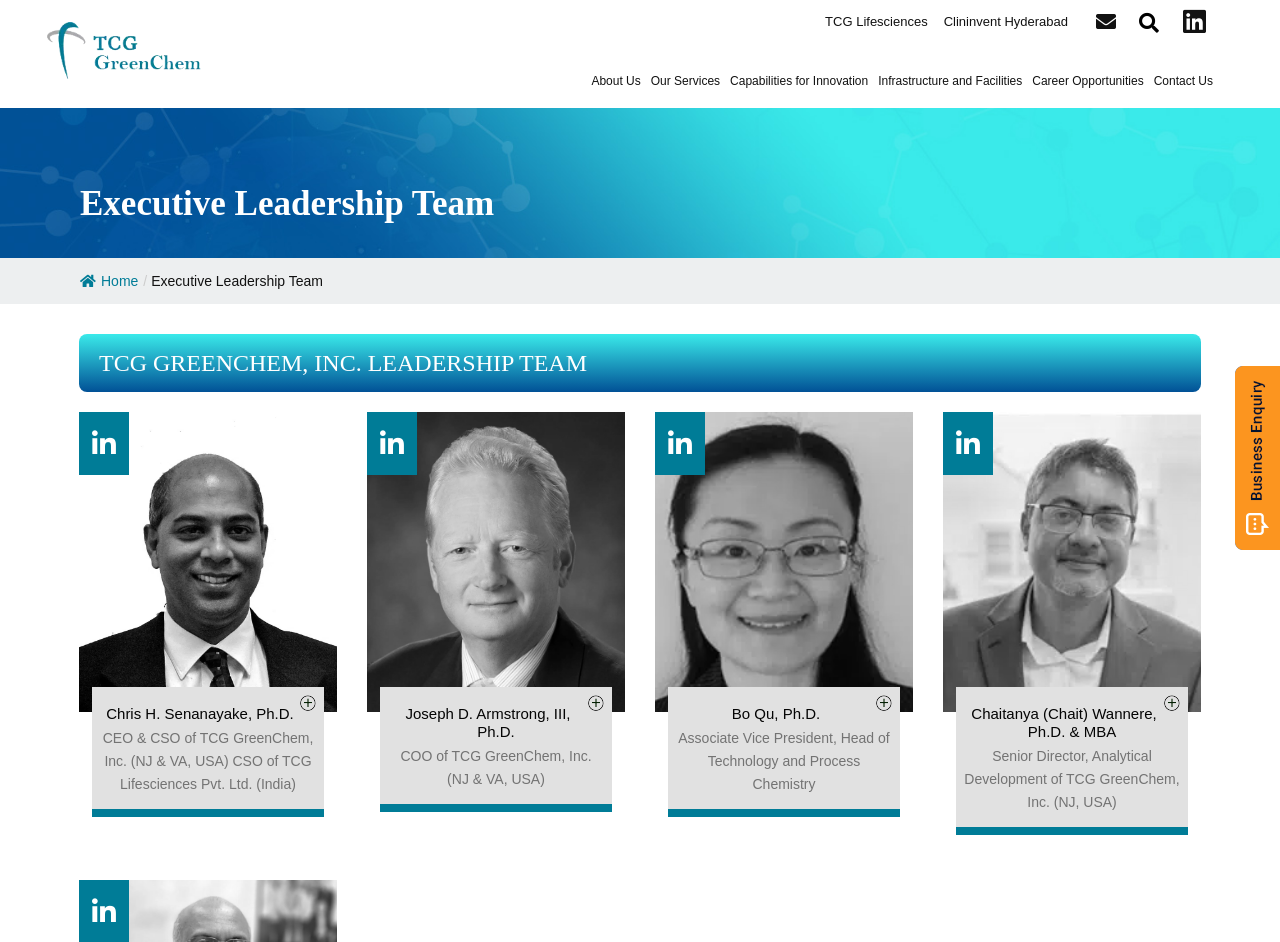What is the position of Chaitanya (Chait) Wannere, Ph.D. & MBA?
Answer the question in a detailed and comprehensive manner.

I found the answer by looking at the leadership team section, where I saw a heading 'Chaitanya (Chait) Wannere, Ph.D. & MBA' with a description 'Senior Director, Analytical Development of TCG GreenChem, Inc. (NJ, USA)'.